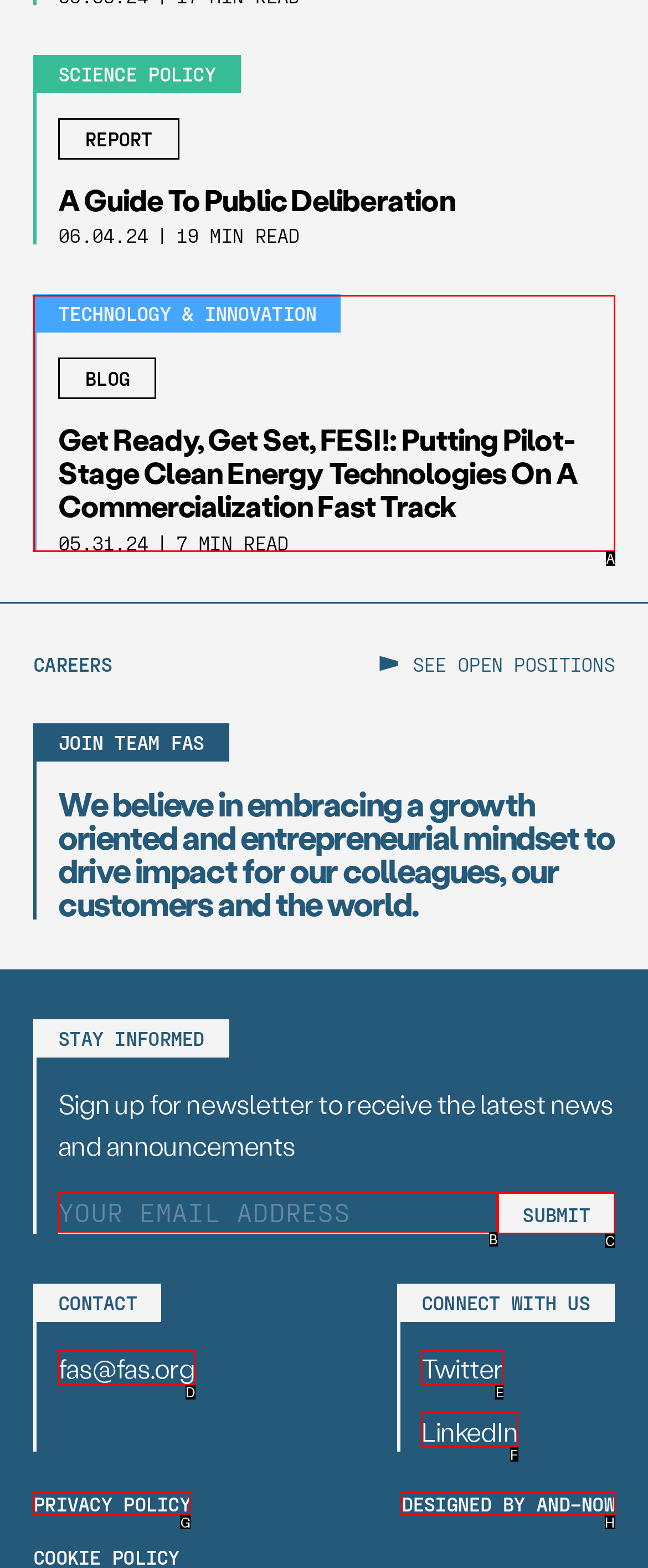Identify the option that corresponds to the given description: fas@fas.org. Reply with the letter of the chosen option directly.

D